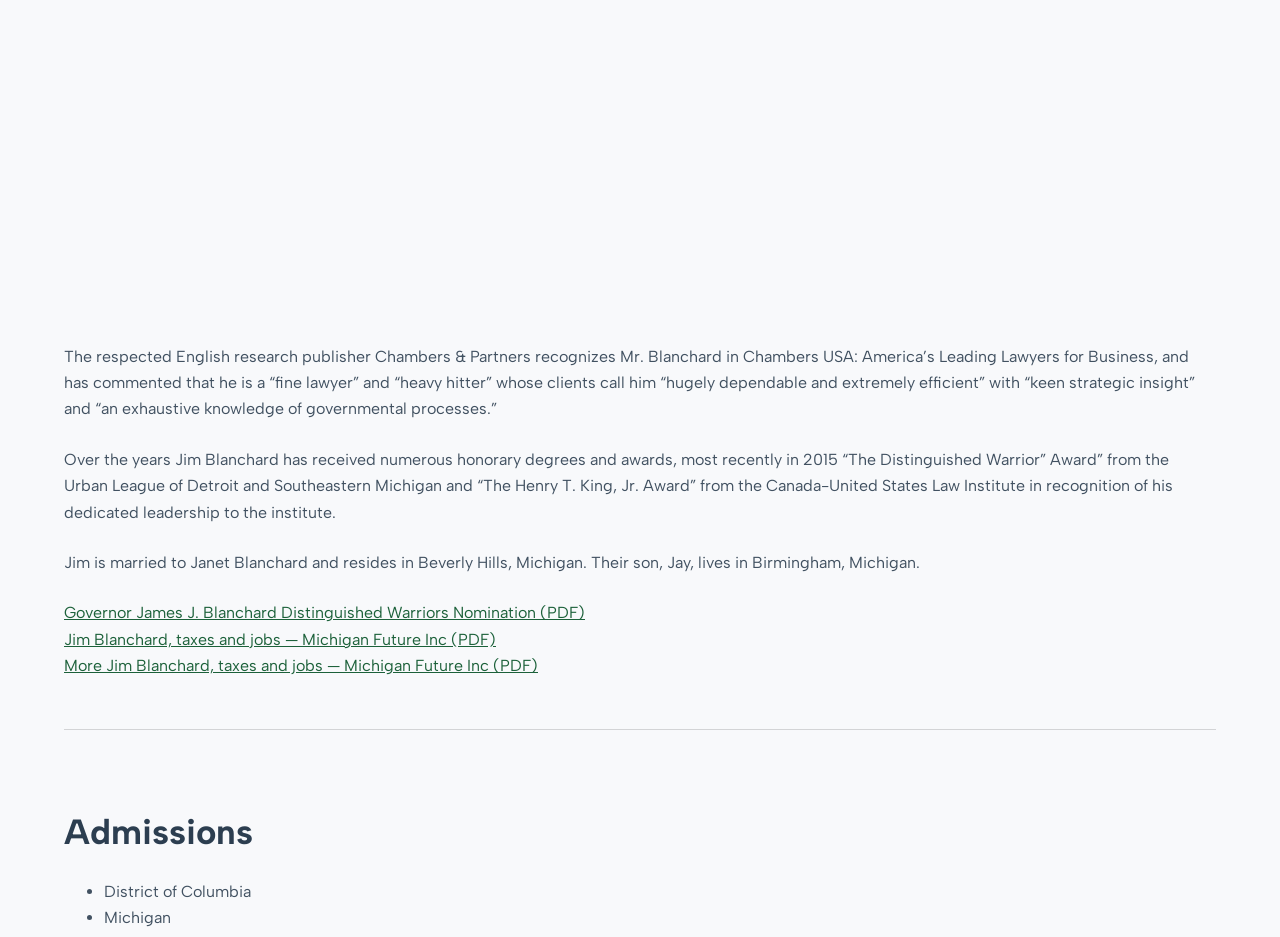How many states is Jim Blanchard admitted to practice law in?
Provide a concise answer using a single word or phrase based on the image.

2